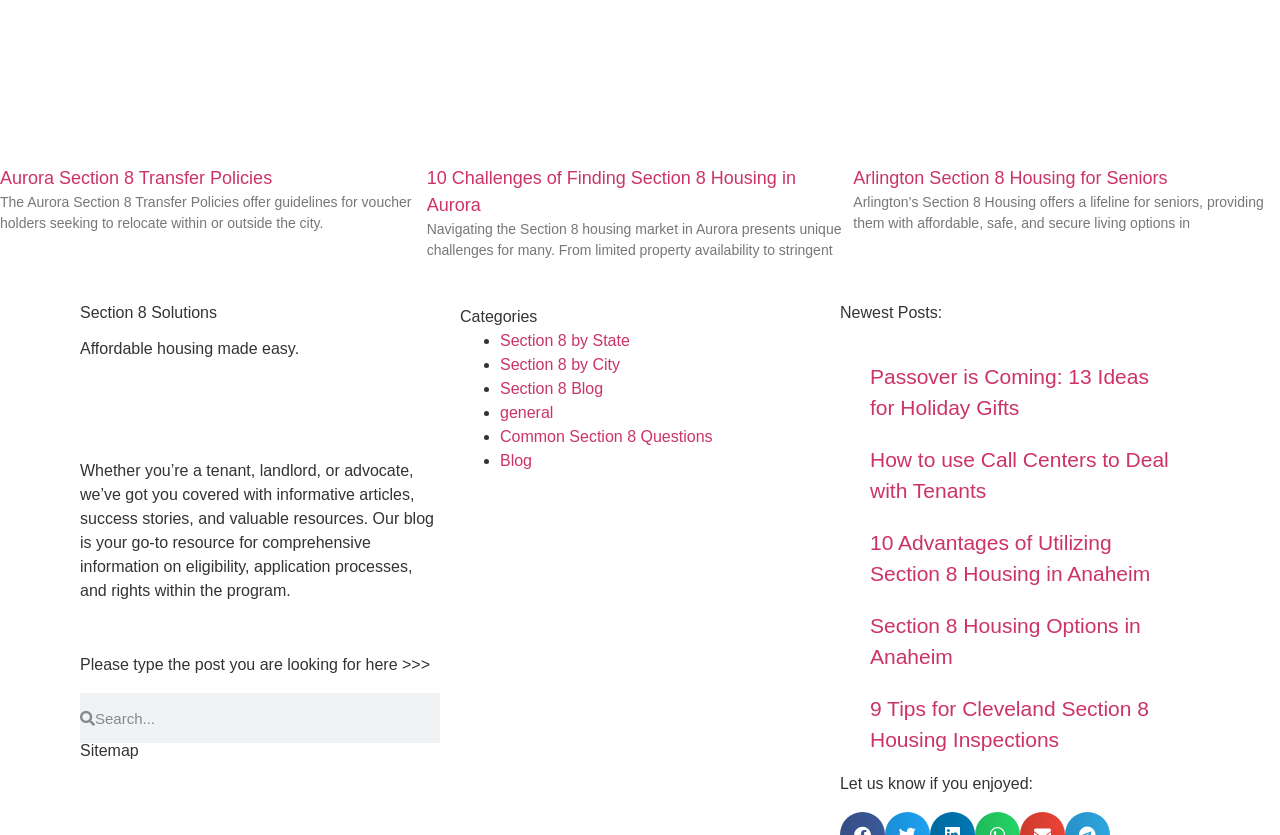Given the element description Aurora Section 8 Transfer Policies, predict the bounding box coordinates for the UI element in the webpage screenshot. The format should be (top-left x, top-left y, bottom-right x, bottom-right y), and the values should be between 0 and 1.

[0.0, 0.201, 0.213, 0.225]